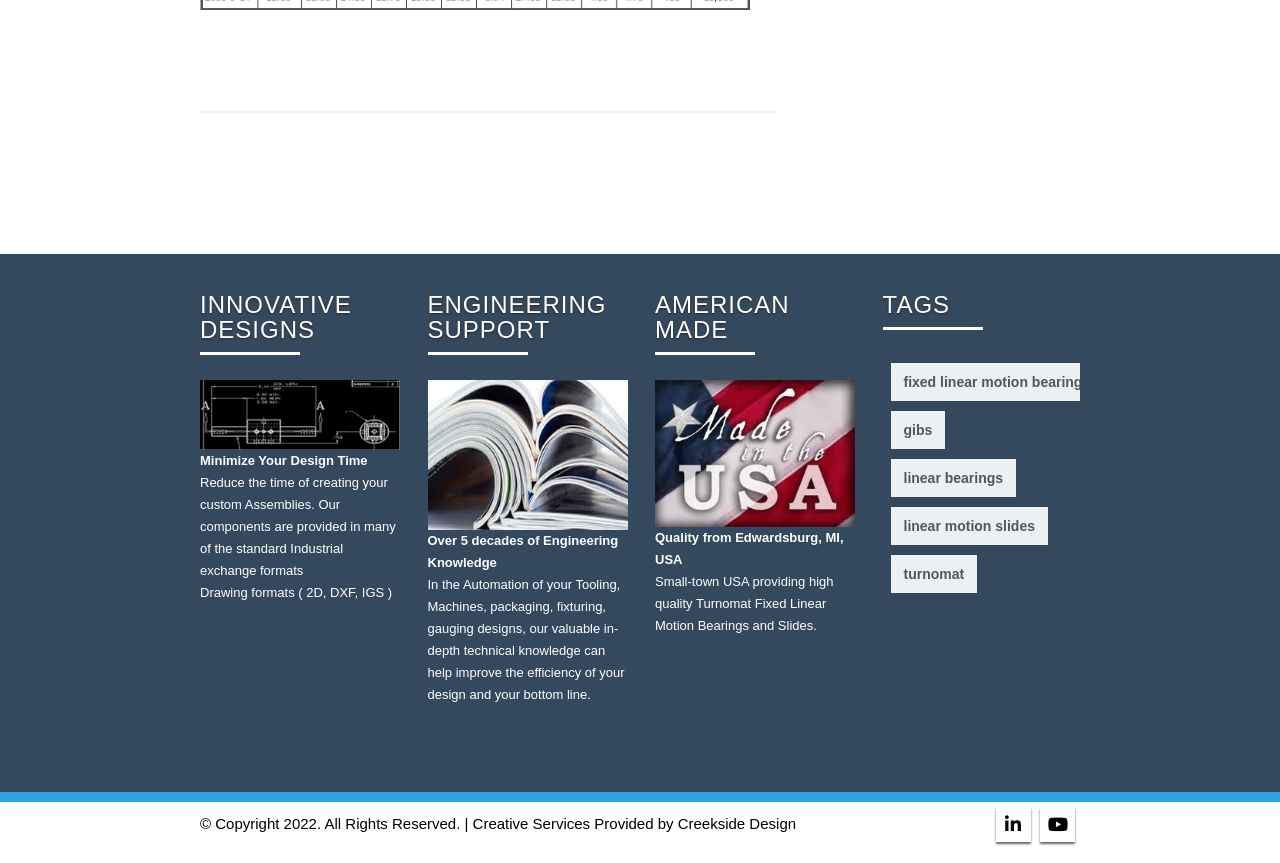Identify the bounding box coordinates for the UI element described as follows: "linear bearings". Ensure the coordinates are four float numbers between 0 and 1, formatted as [left, top, right, bottom].

[0.696, 0.532, 0.794, 0.576]